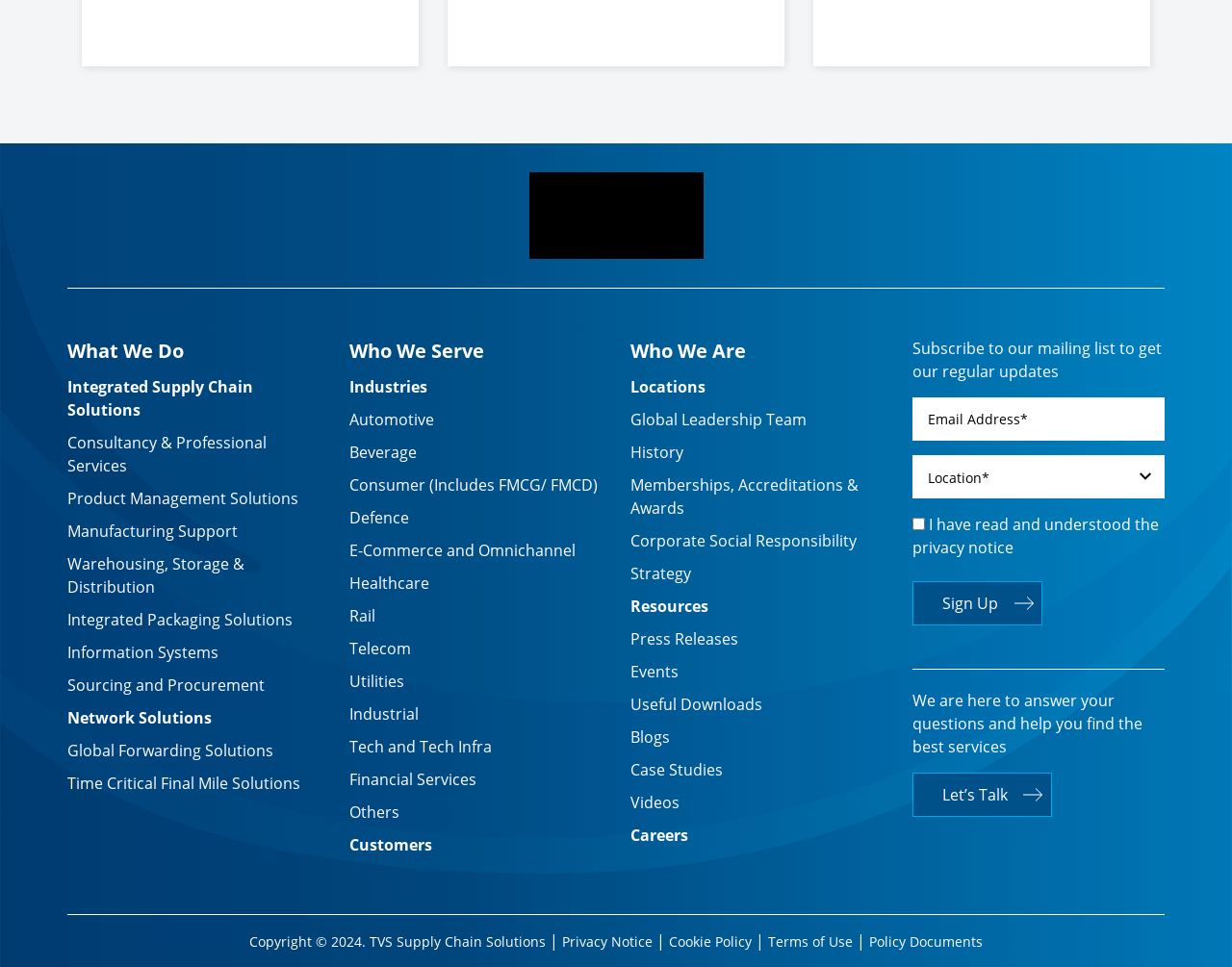Please identify the coordinates of the bounding box for the clickable region that will accomplish this instruction: "Read the Privacy Notice".

[0.74, 0.555, 0.822, 0.577]